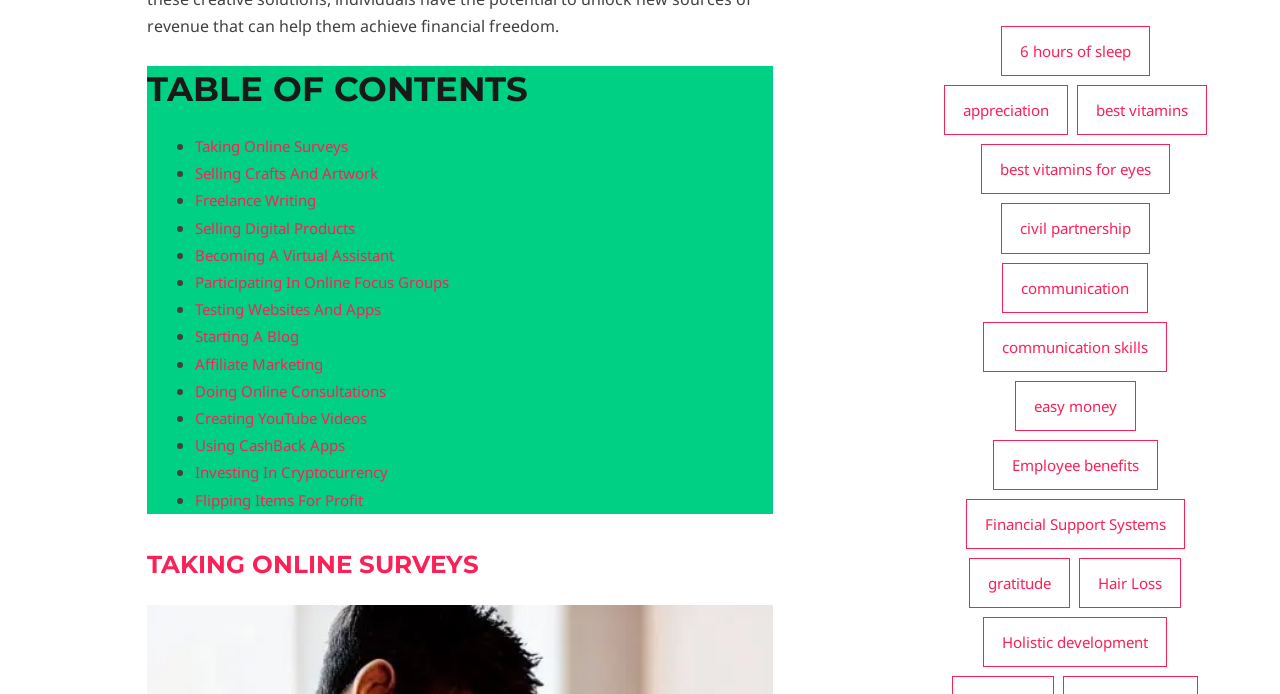Provide a one-word or brief phrase answer to the question:
What is the vertical position of the link 'Selling Crafts And Artwork' relative to the link 'Taking Online Surveys'?

Below